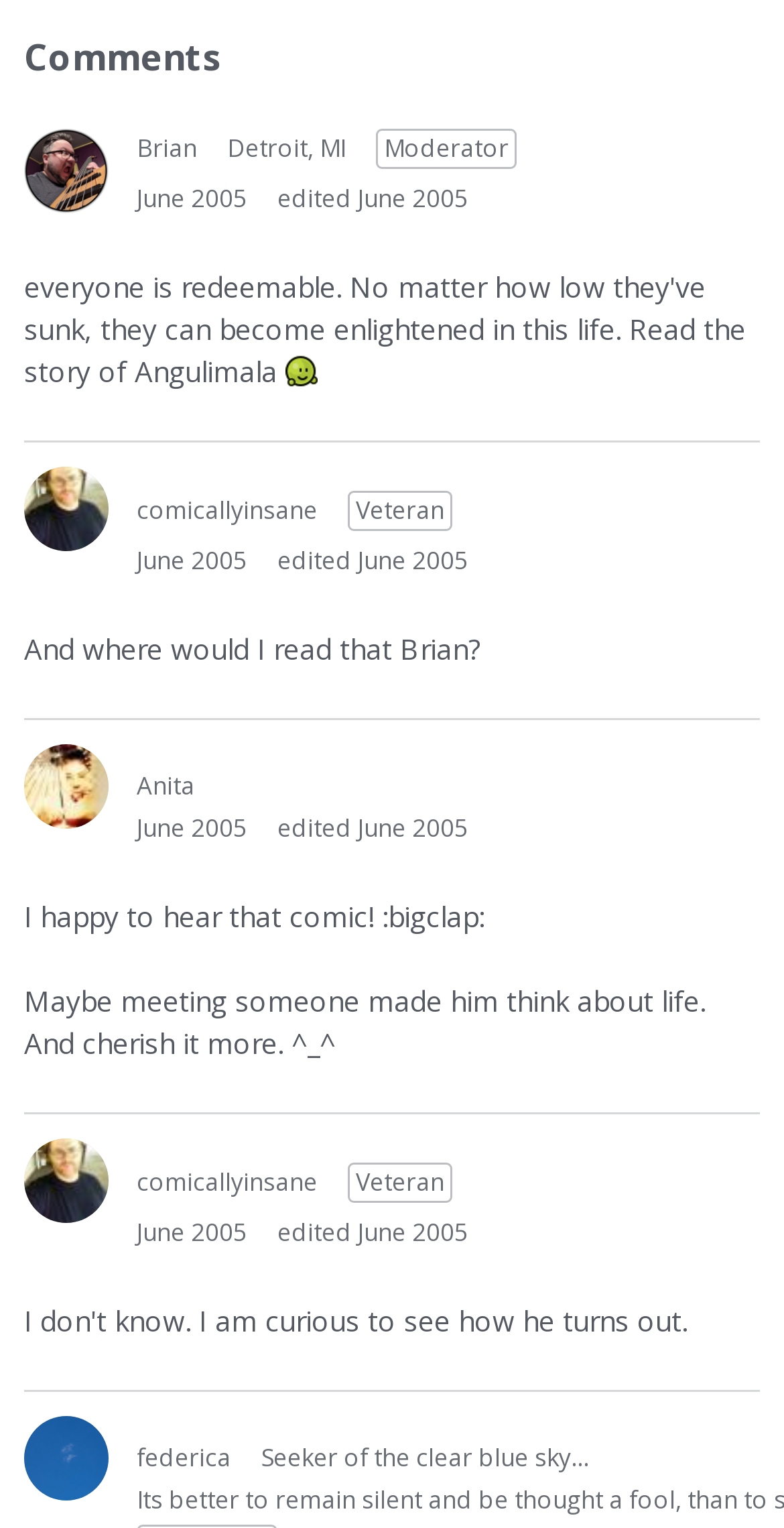Identify the bounding box for the UI element described as: "June 2005". Ensure the coordinates are four float numbers between 0 and 1, formatted as [left, top, right, bottom].

[0.174, 0.355, 0.315, 0.378]